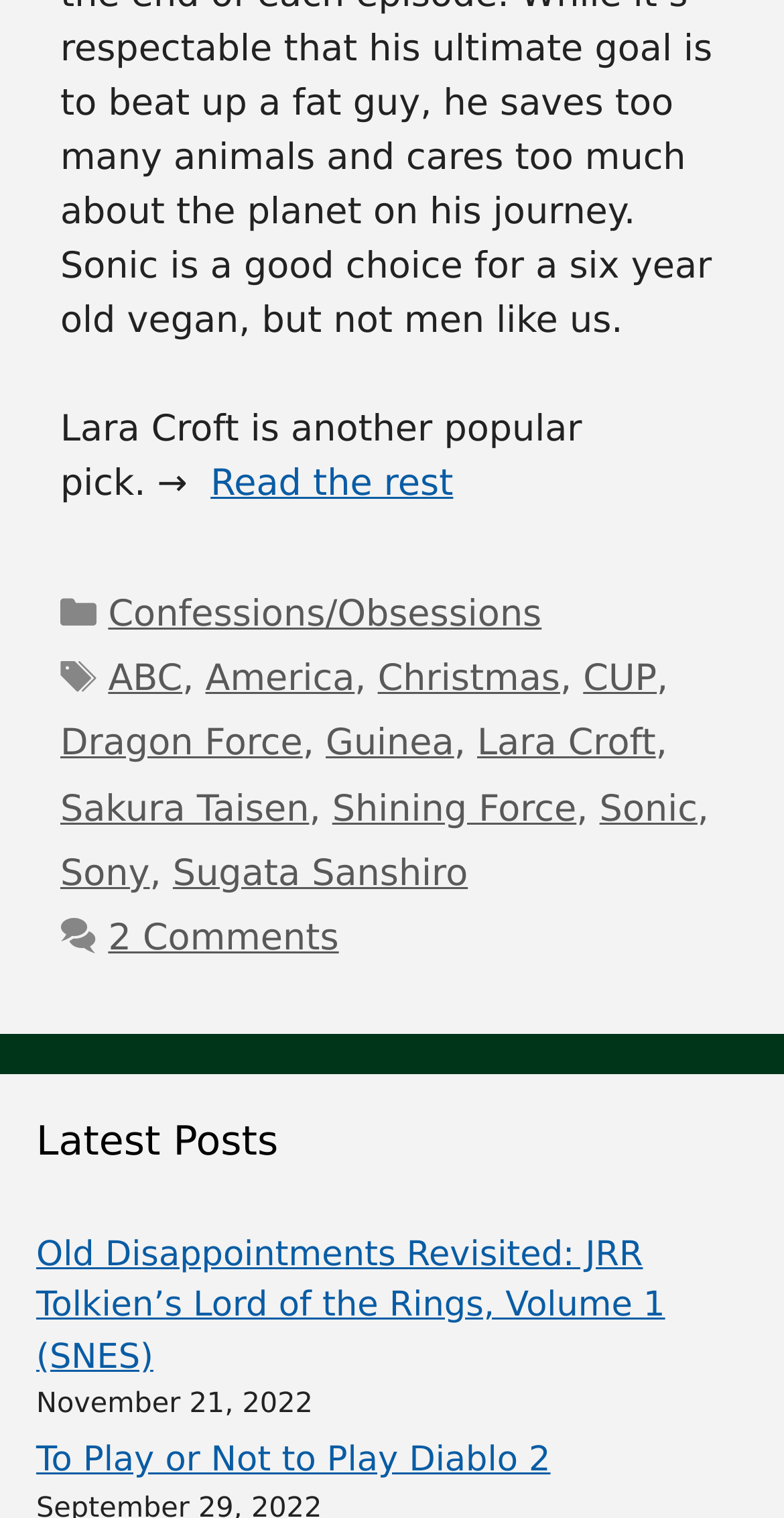Point out the bounding box coordinates of the section to click in order to follow this instruction: "Check the latest post".

[0.046, 0.813, 0.848, 0.907]